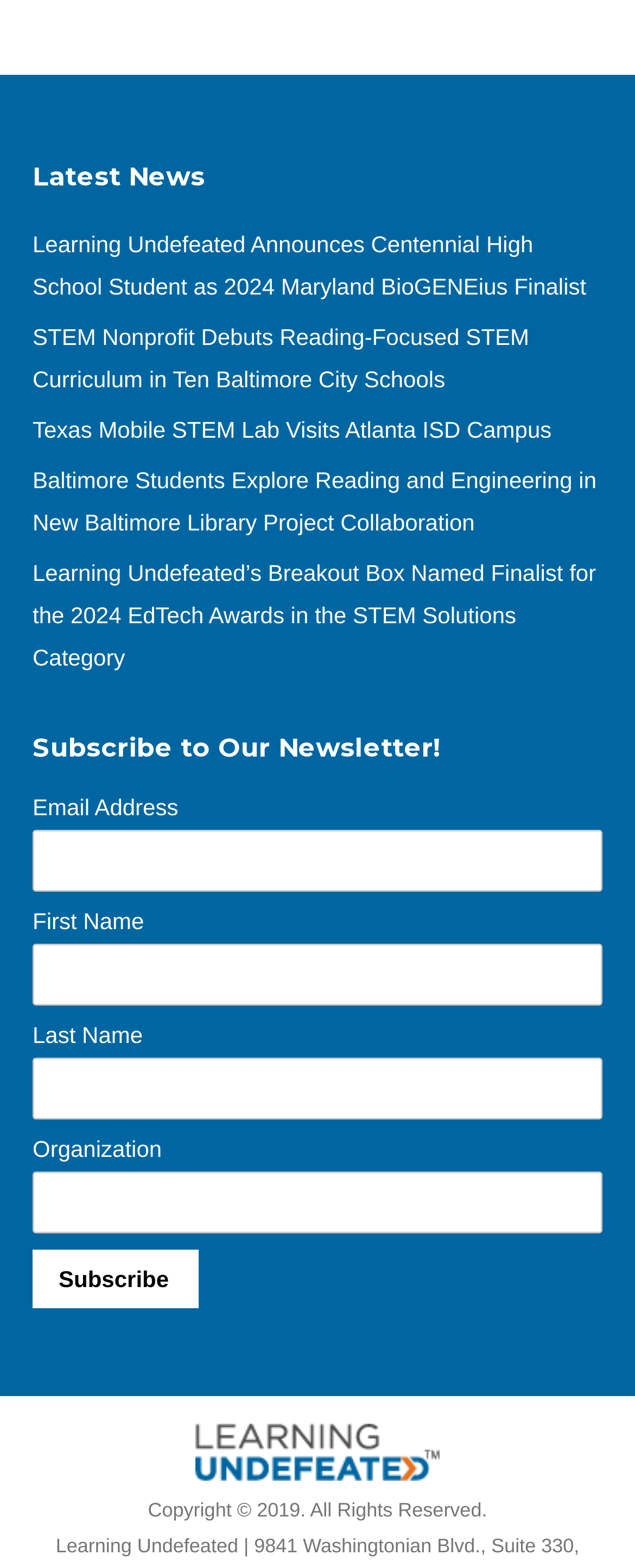What is the title of the first news article?
Give a single word or phrase as your answer by examining the image.

Learning Undefeated Announces Centennial High School Student as 2024 Maryland BioGENEius Finalist